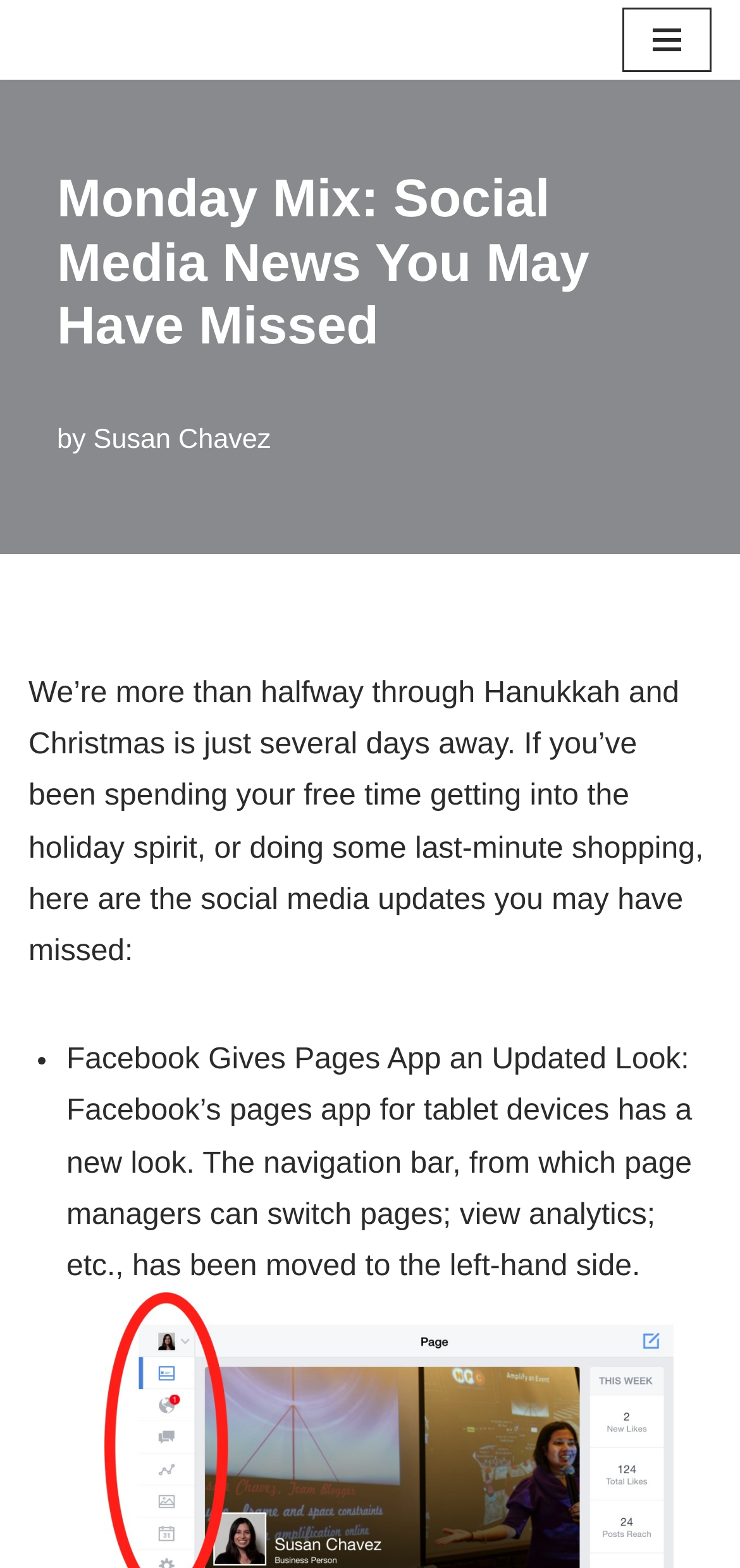What is the purpose of the article?
Using the image as a reference, answer the question with a short word or phrase.

To inform about social media updates